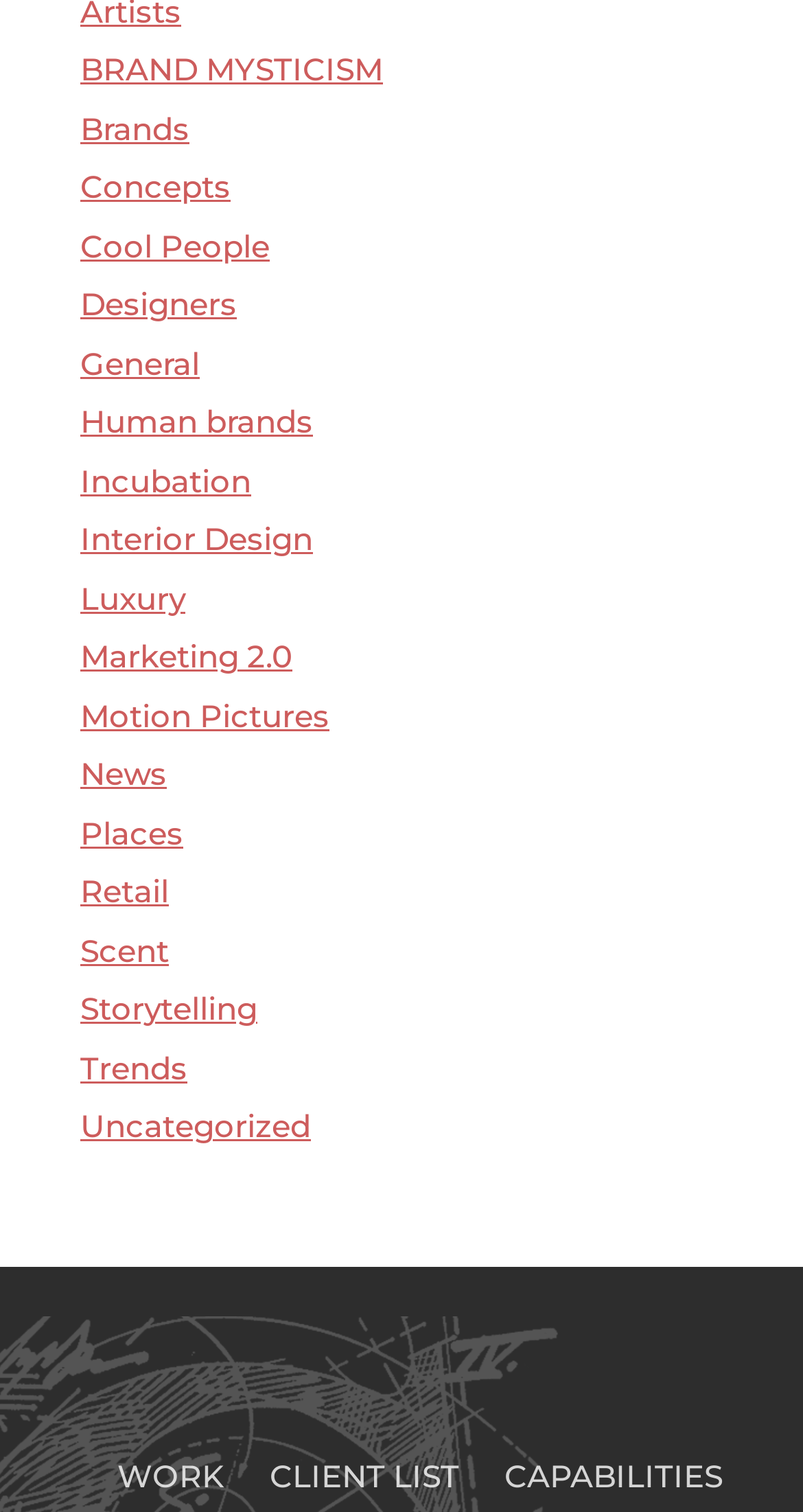Locate the bounding box coordinates of the clickable area needed to fulfill the instruction: "Check the CLIENT LIST".

[0.336, 0.968, 0.572, 0.998]